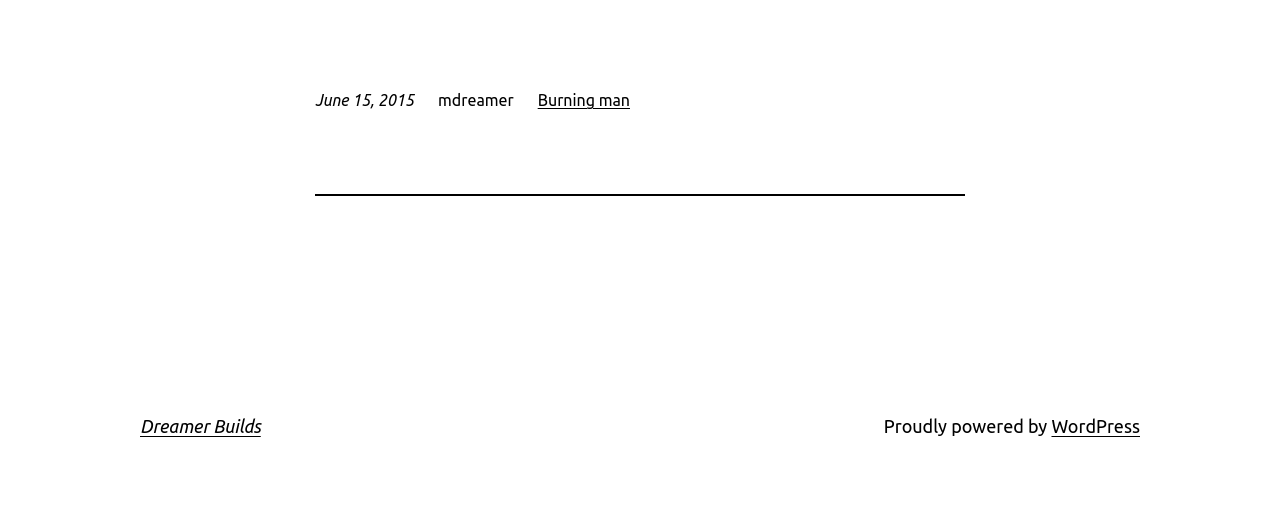What is the platform powering the website?
From the image, respond using a single word or phrase.

WordPress